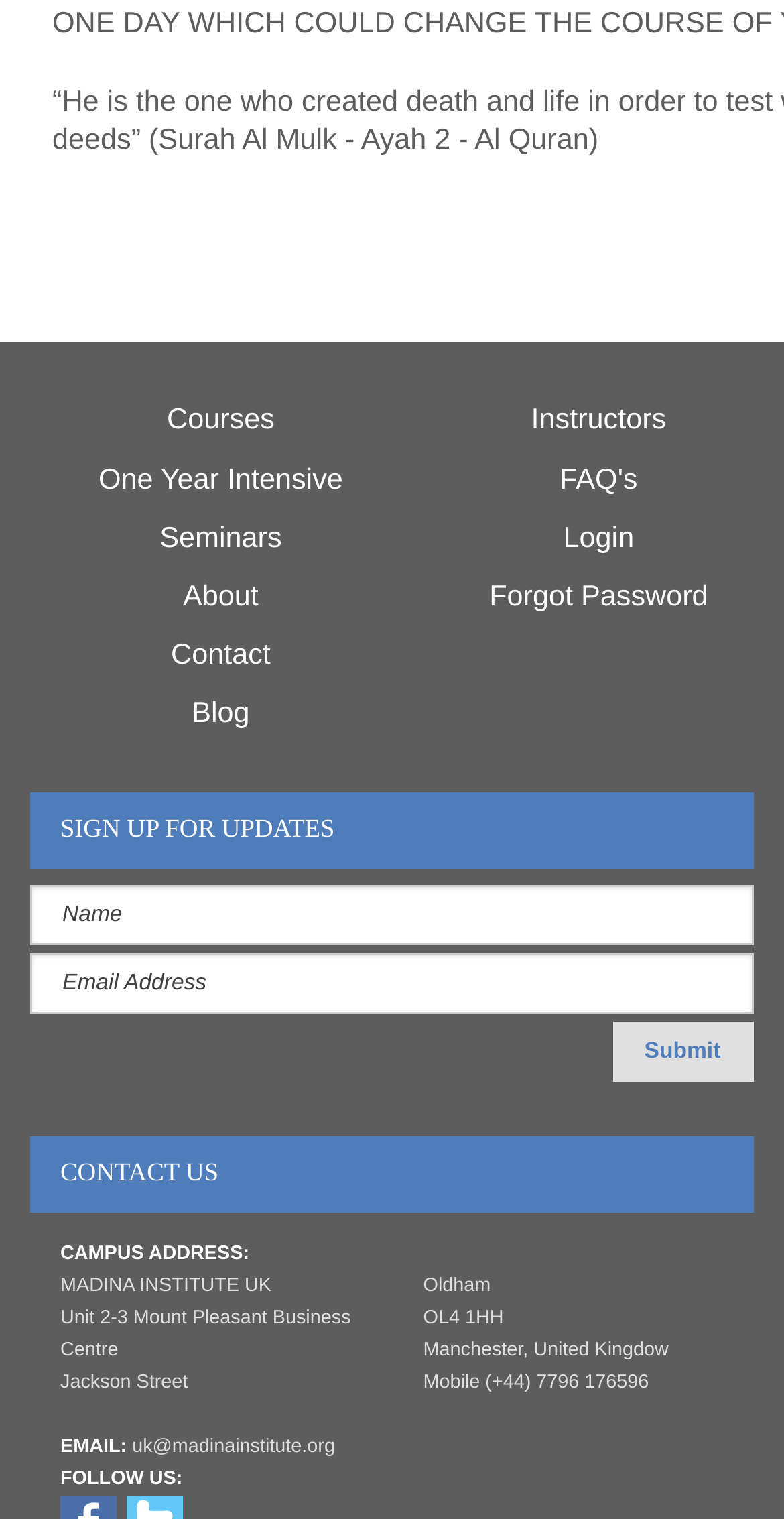Predict the bounding box coordinates of the UI element that matches this description: "input value="Name" name="ctl00$ctl00$ctl00$ctl00$ContentPlaceHolderDefault$Footer_8$Subscribe_9$txtName" title="Name" value="Name"". The coordinates should be in the format [left, top, right, bottom] with each value between 0 and 1.

[0.038, 0.582, 0.962, 0.622]